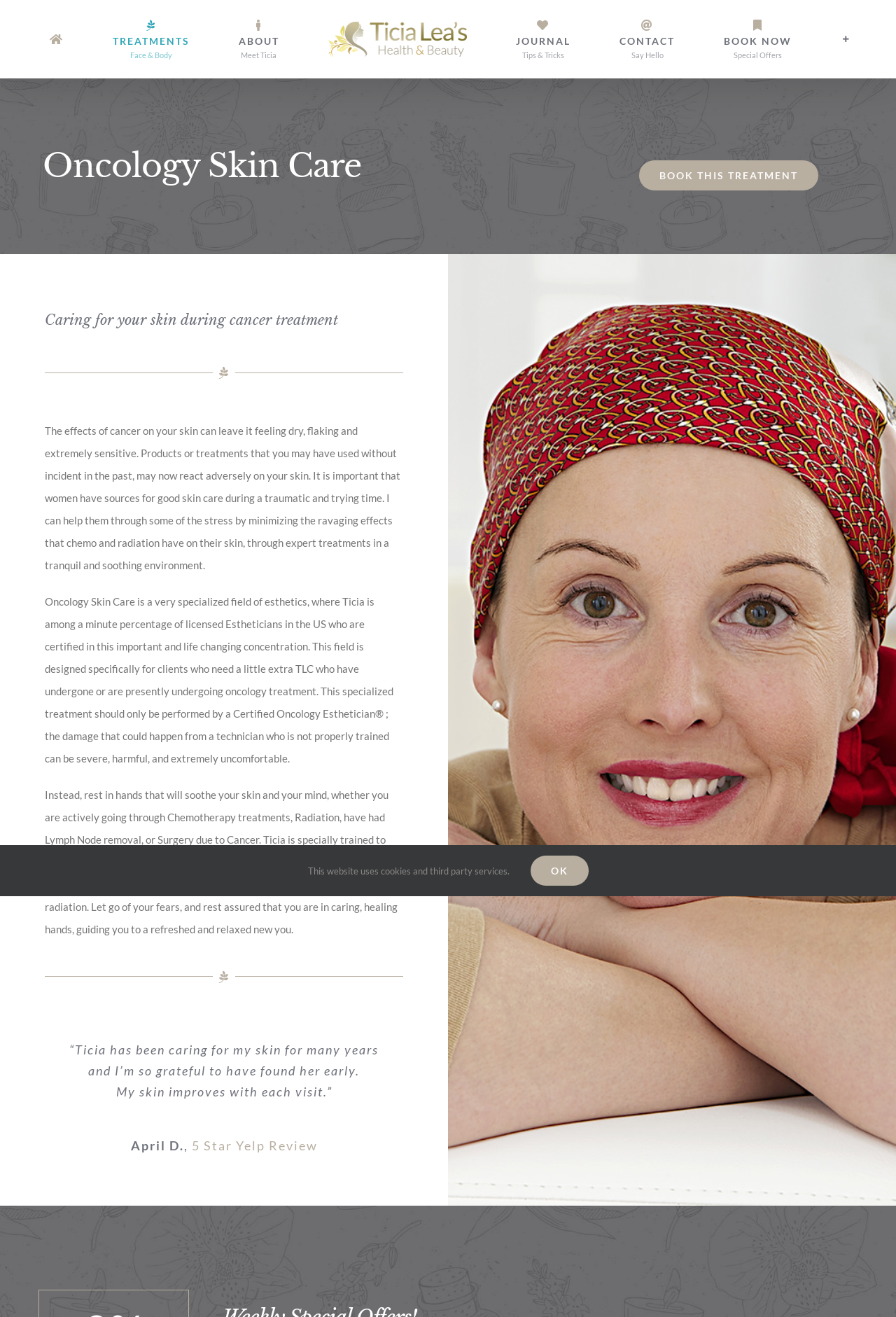Pinpoint the bounding box coordinates of the clickable element needed to complete the instruction: "Read the journal". The coordinates should be provided as four float numbers between 0 and 1: [left, top, right, bottom].

[0.576, 0.003, 0.637, 0.057]